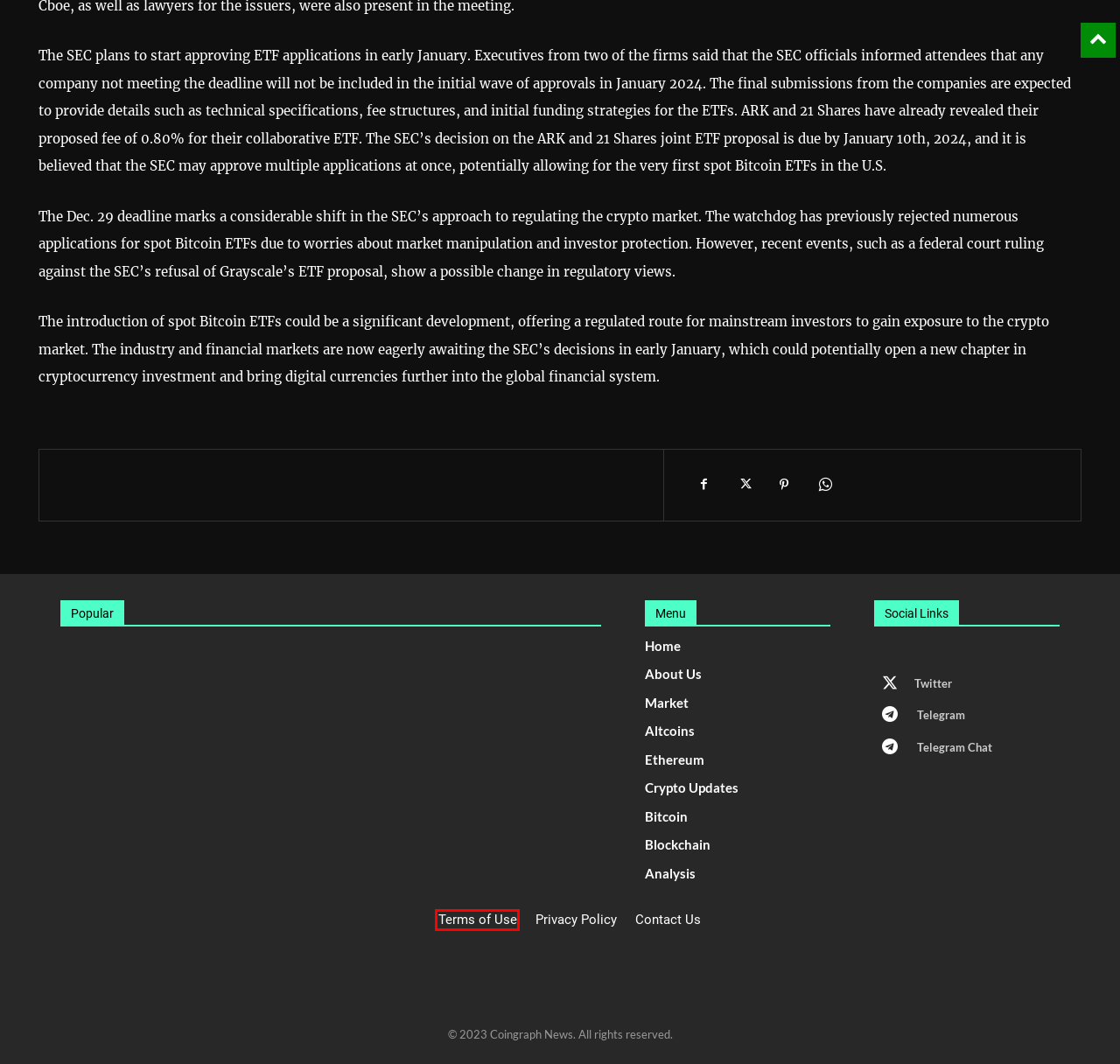A screenshot of a webpage is provided, featuring a red bounding box around a specific UI element. Identify the webpage description that most accurately reflects the new webpage after interacting with the selected element. Here are the candidates:
A. Blockchain
B. Bitcoin
C. About Us
D. Privacy Policy
E. Market
F. Contact Us
G. Ethereum
H. Terms of Use

H